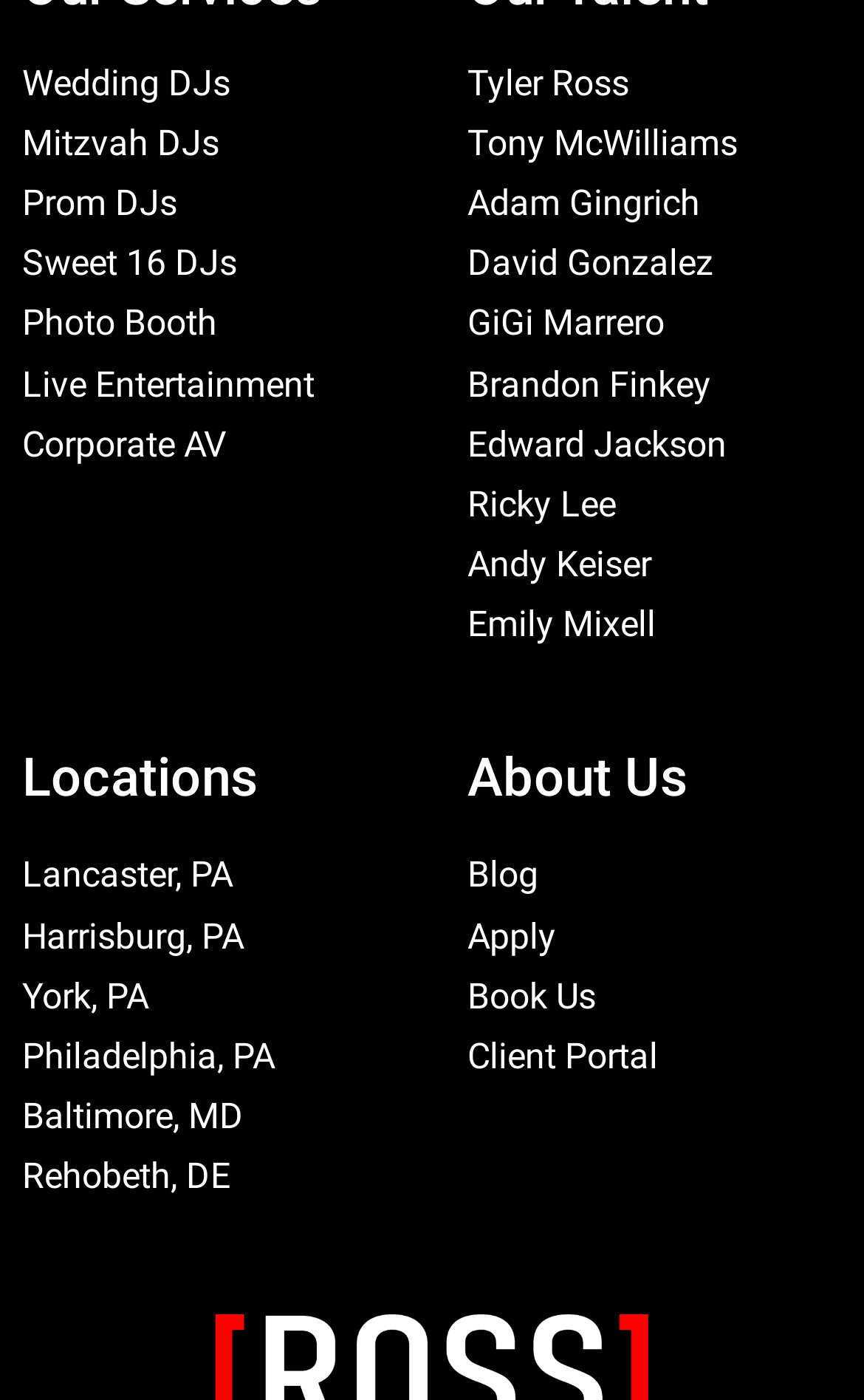Answer succinctly with a single word or phrase:
How many locations are listed?

6